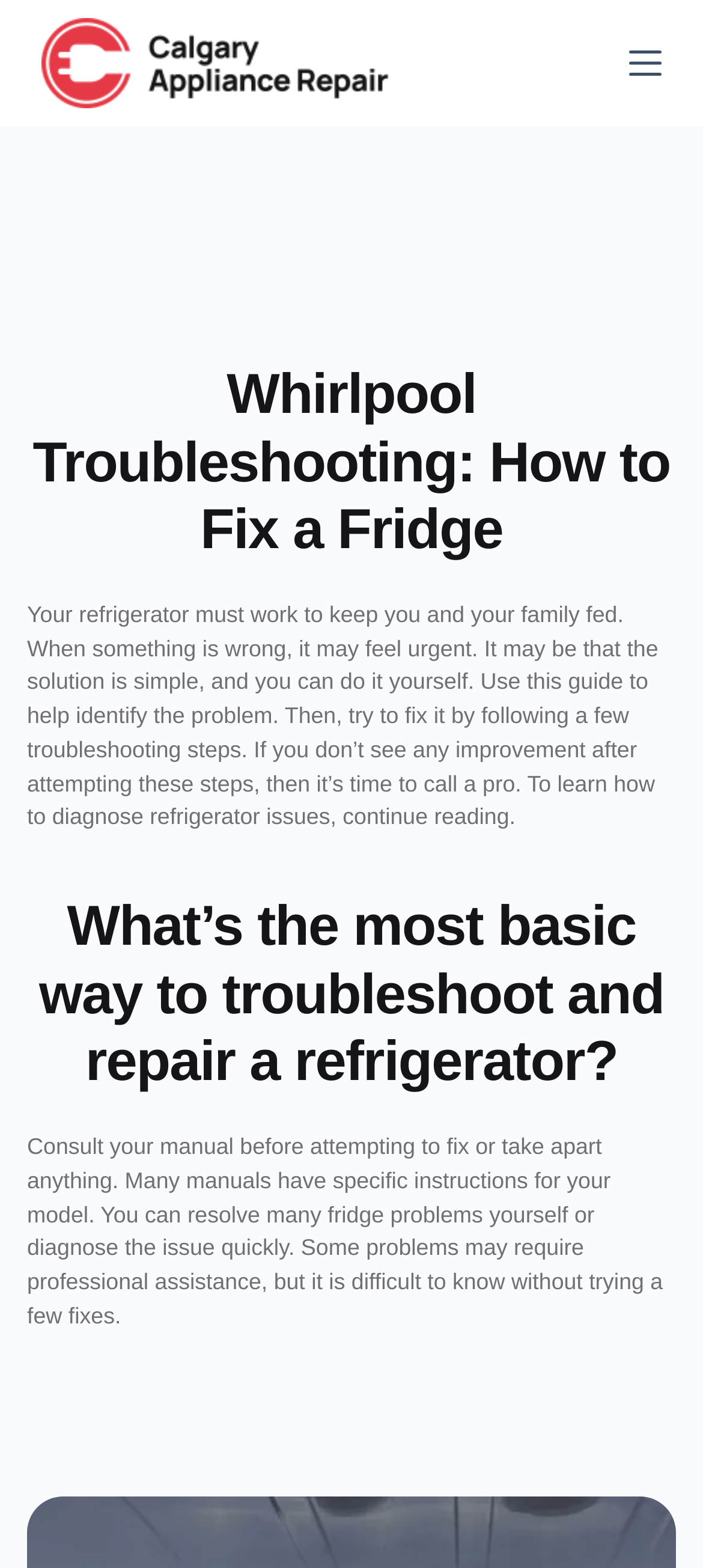Please provide a short answer using a single word or phrase for the question:
What is the tone of the guide?

Helpful